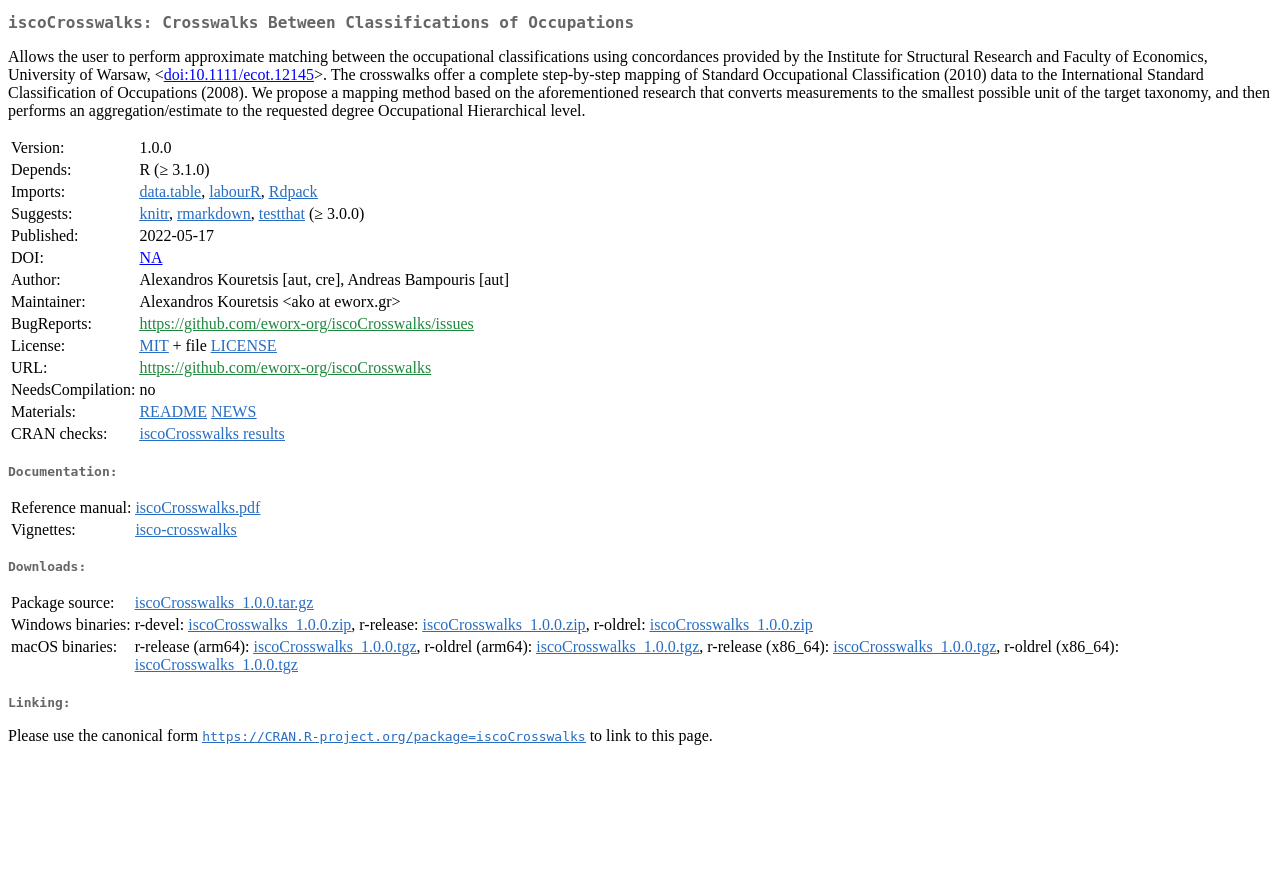Identify the bounding box coordinates of the clickable region necessary to fulfill the following instruction: "Visit GitHub repository". The bounding box coordinates should be four float numbers between 0 and 1, i.e., [left, top, right, bottom].

[0.109, 0.361, 0.37, 0.38]